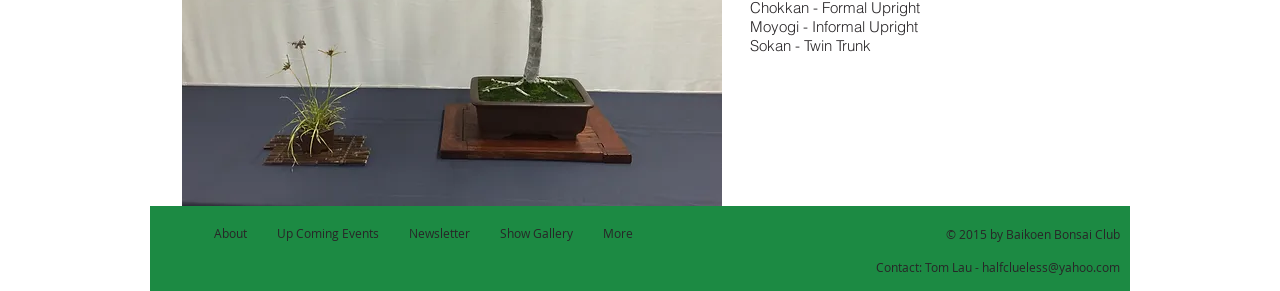Provide a brief response using a word or short phrase to this question:
What is the second navigation link?

Up Coming Events